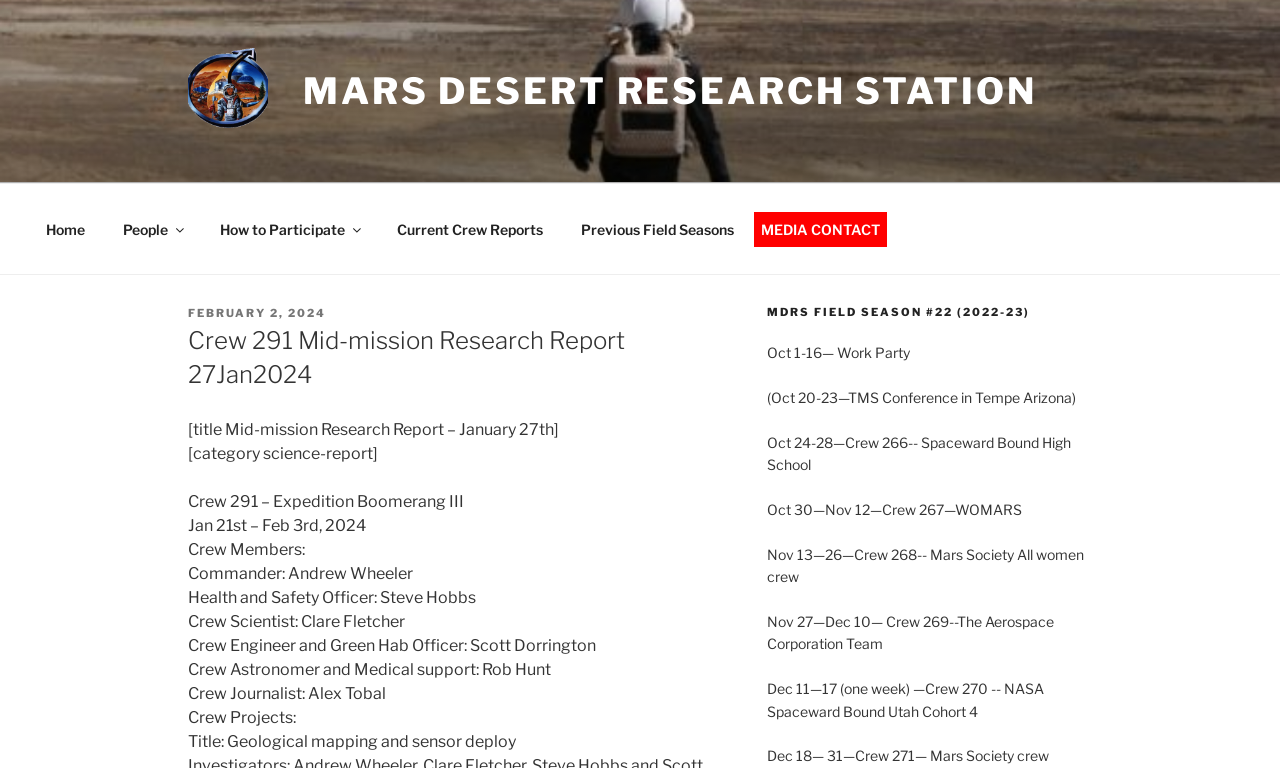Identify the bounding box coordinates of the region that should be clicked to execute the following instruction: "Read the 'Crew 291 Mid-mission Research Report 27Jan2024'".

[0.147, 0.422, 0.556, 0.51]